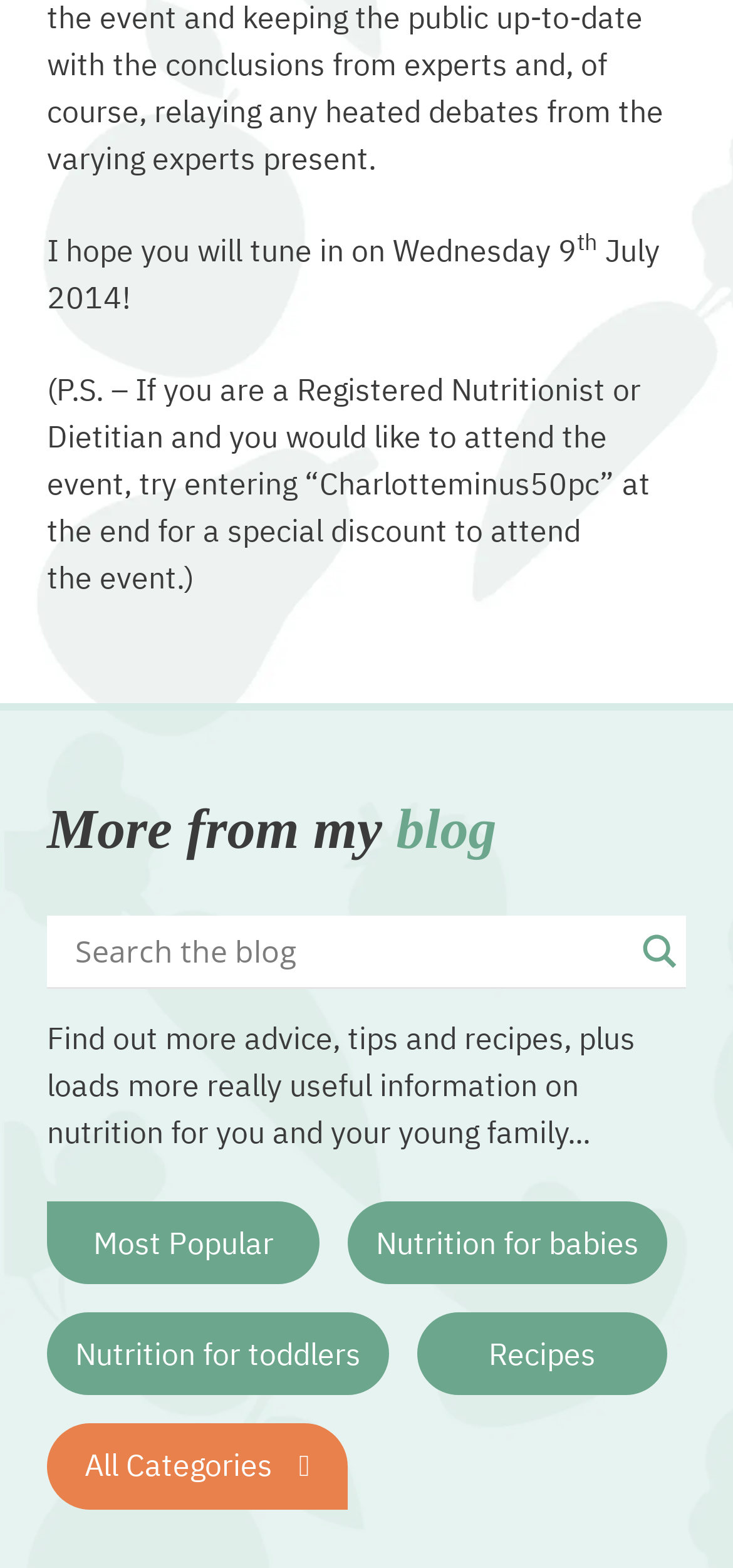What is the date mentioned in the first sentence?
Based on the visual, give a brief answer using one word or a short phrase.

July 9, 2014